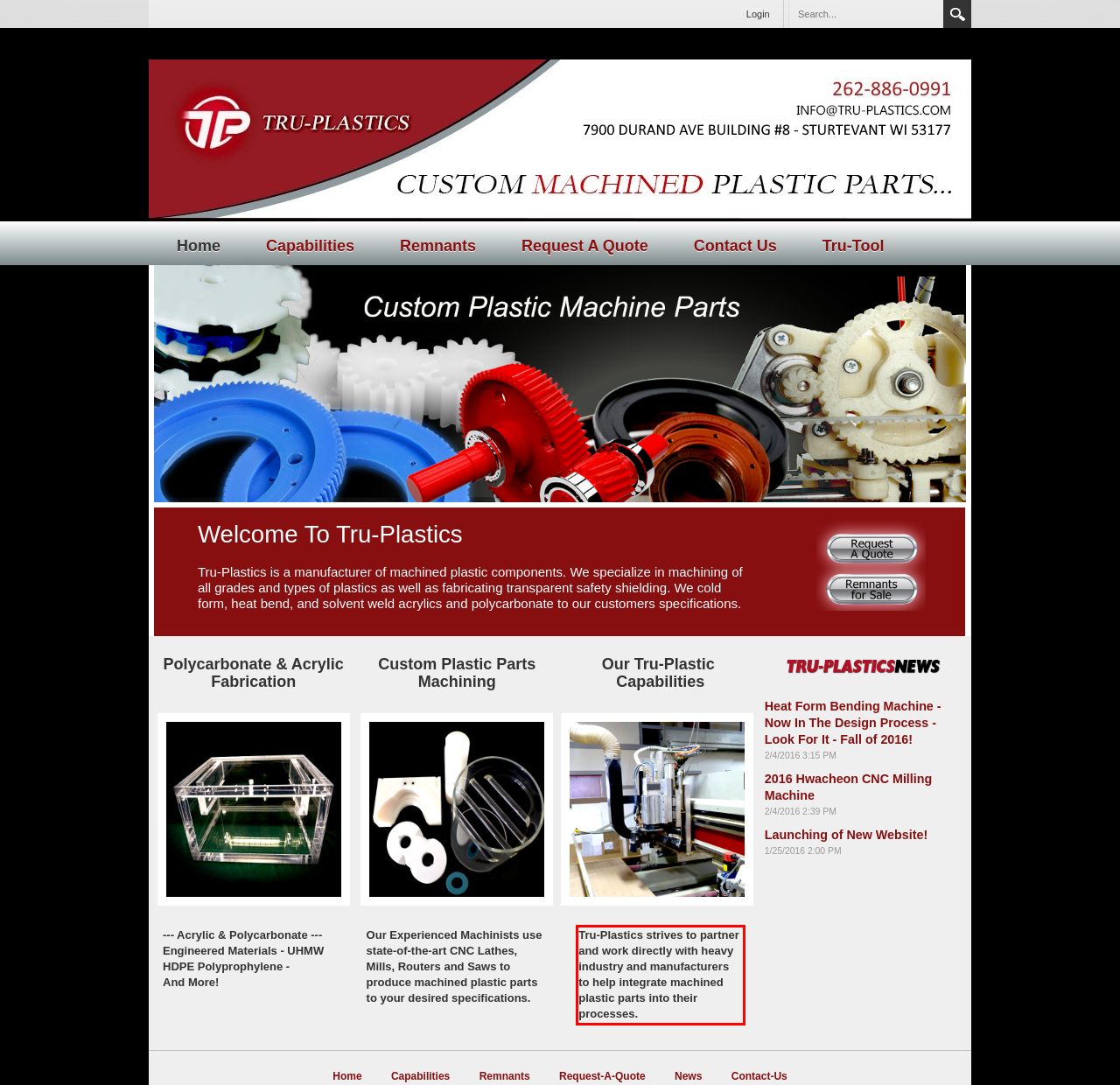Using the provided webpage screenshot, recognize the text content in the area marked by the red bounding box.

Tru-Plastics strives to partner and work directly with heavy industry and manufacturers to help integrate machined plastic parts into their processes.